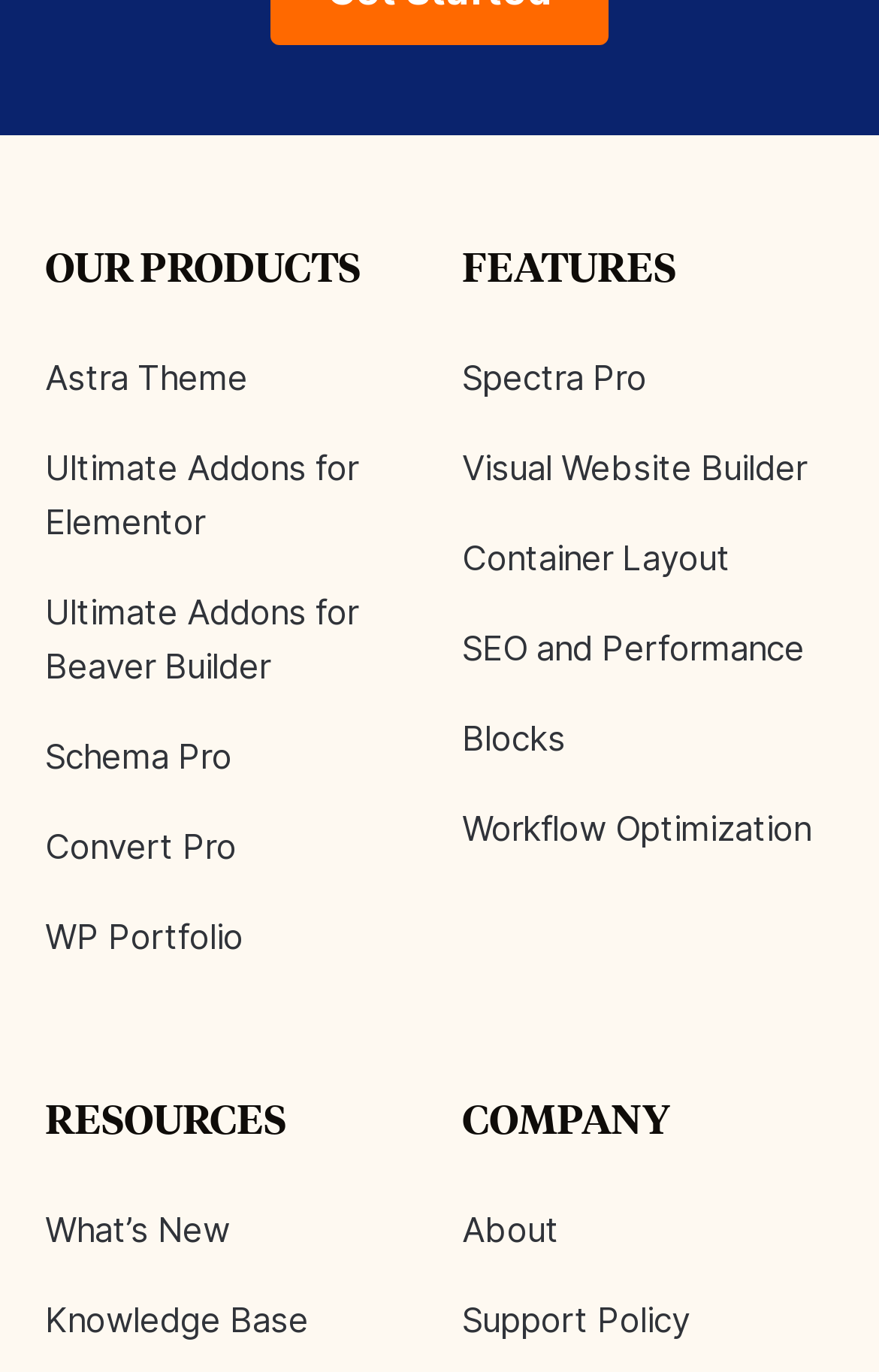Give the bounding box coordinates for the element described by: "Container Layout".

[0.526, 0.391, 0.831, 0.422]